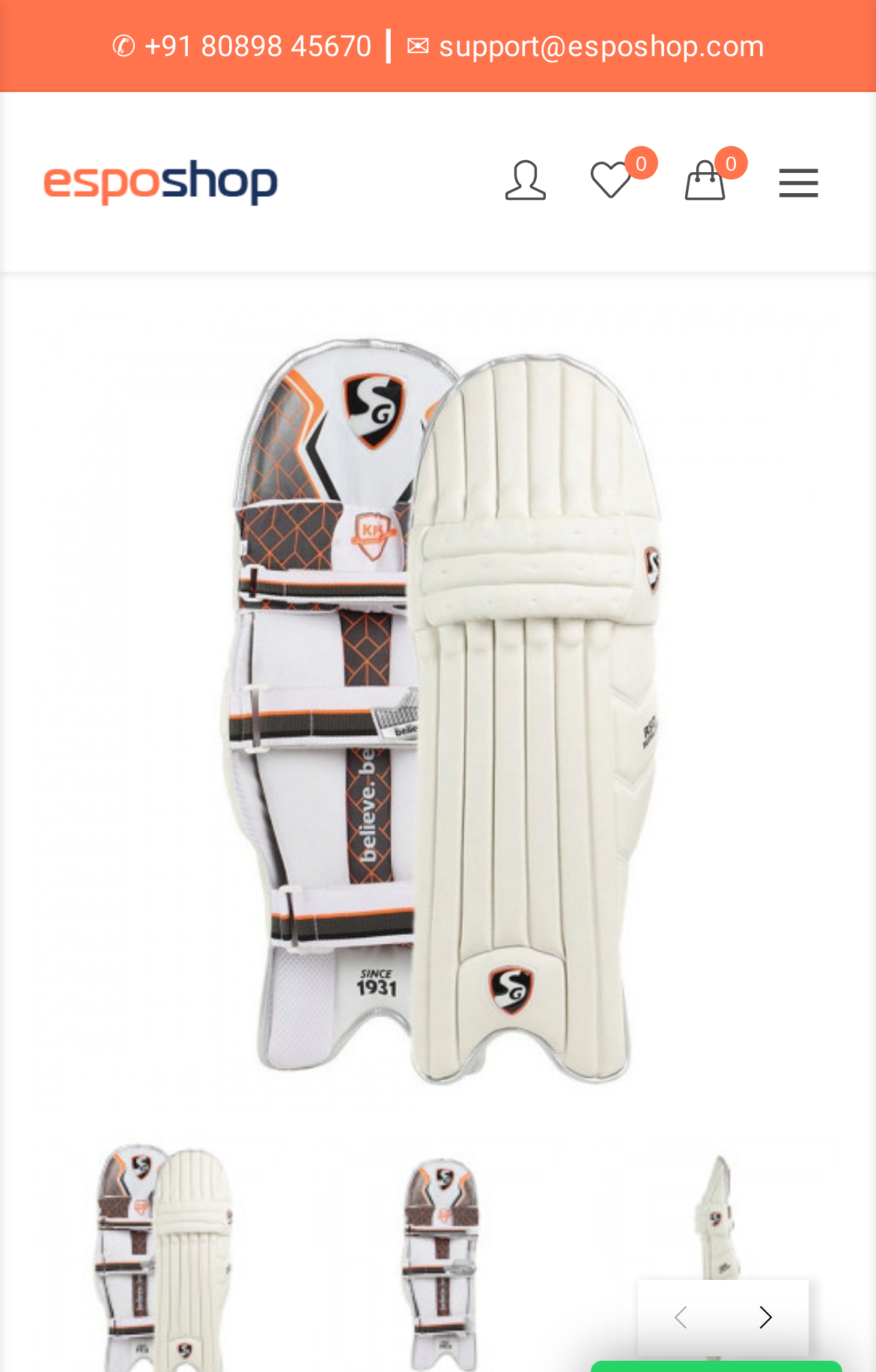Highlight the bounding box of the UI element that corresponds to this description: "0".

[0.654, 0.098, 0.751, 0.167]